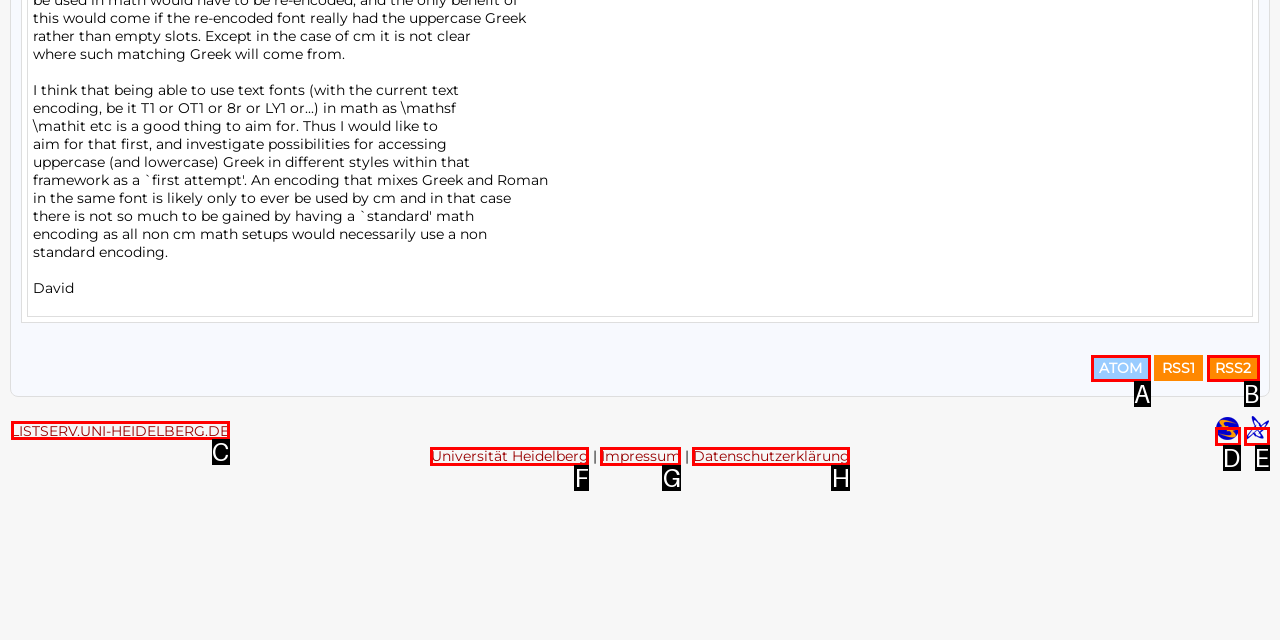Tell me the letter of the HTML element that best matches the description: Universität Heidelberg from the provided options.

F